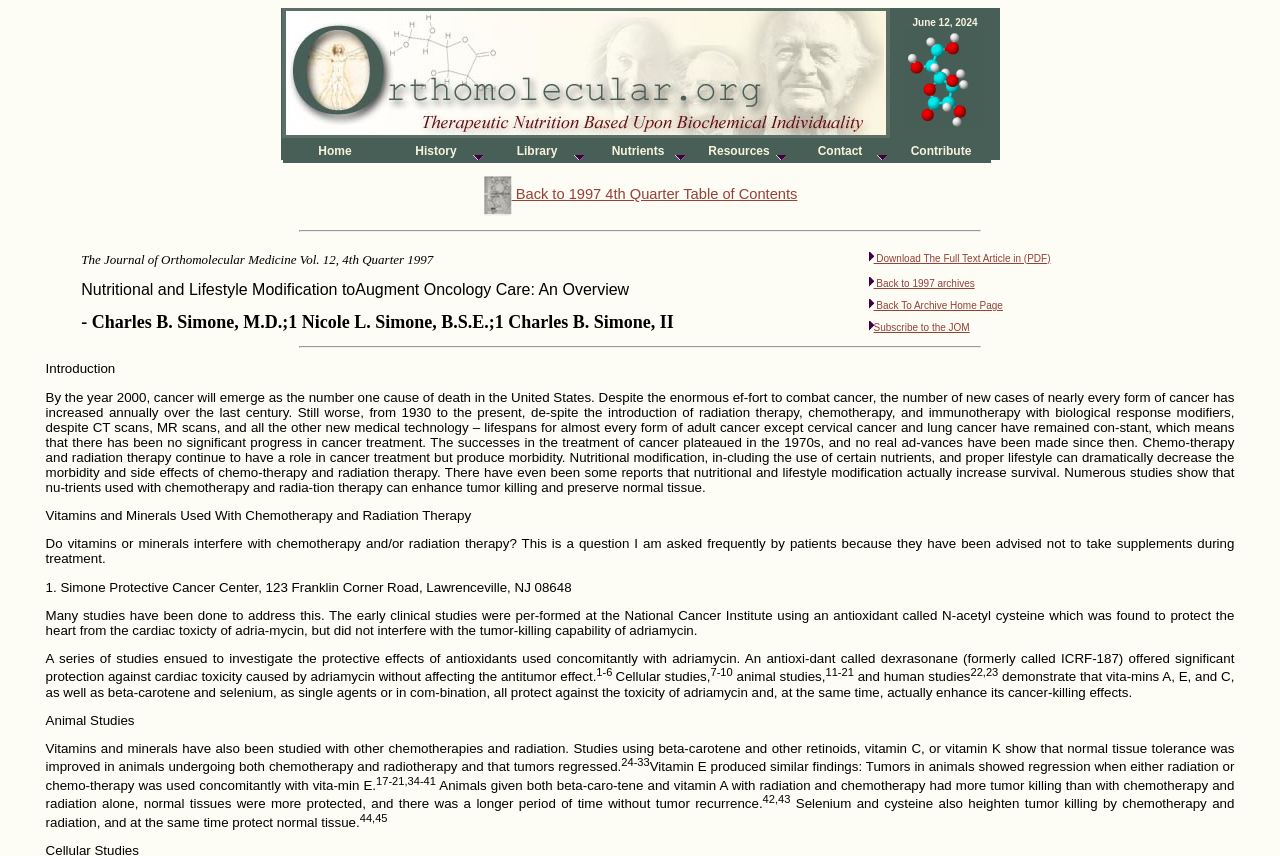What is the date mentioned in the article? From the image, respond with a single word or brief phrase.

June 12, 2024